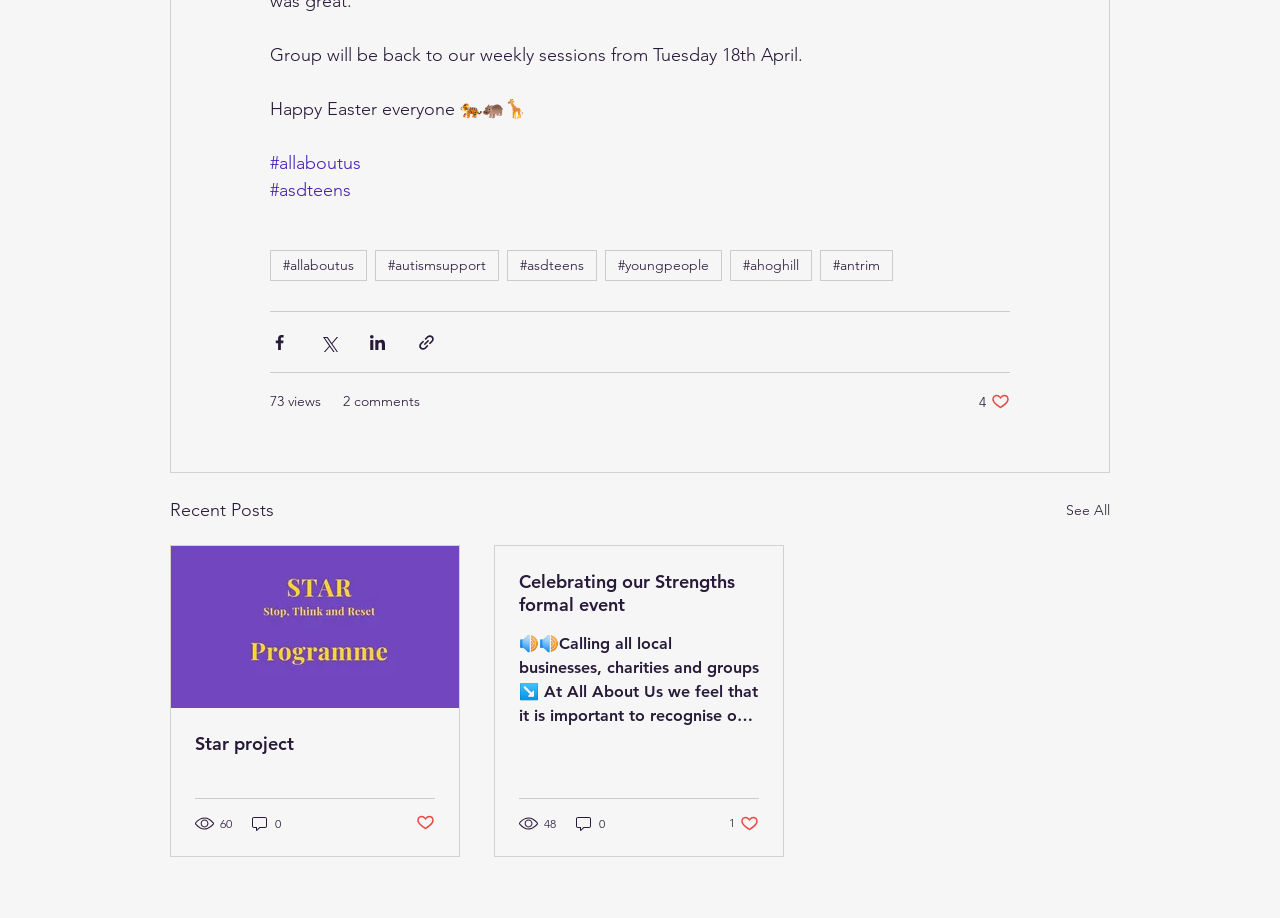Please respond in a single word or phrase: 
What is the topic of the first article?

Star project